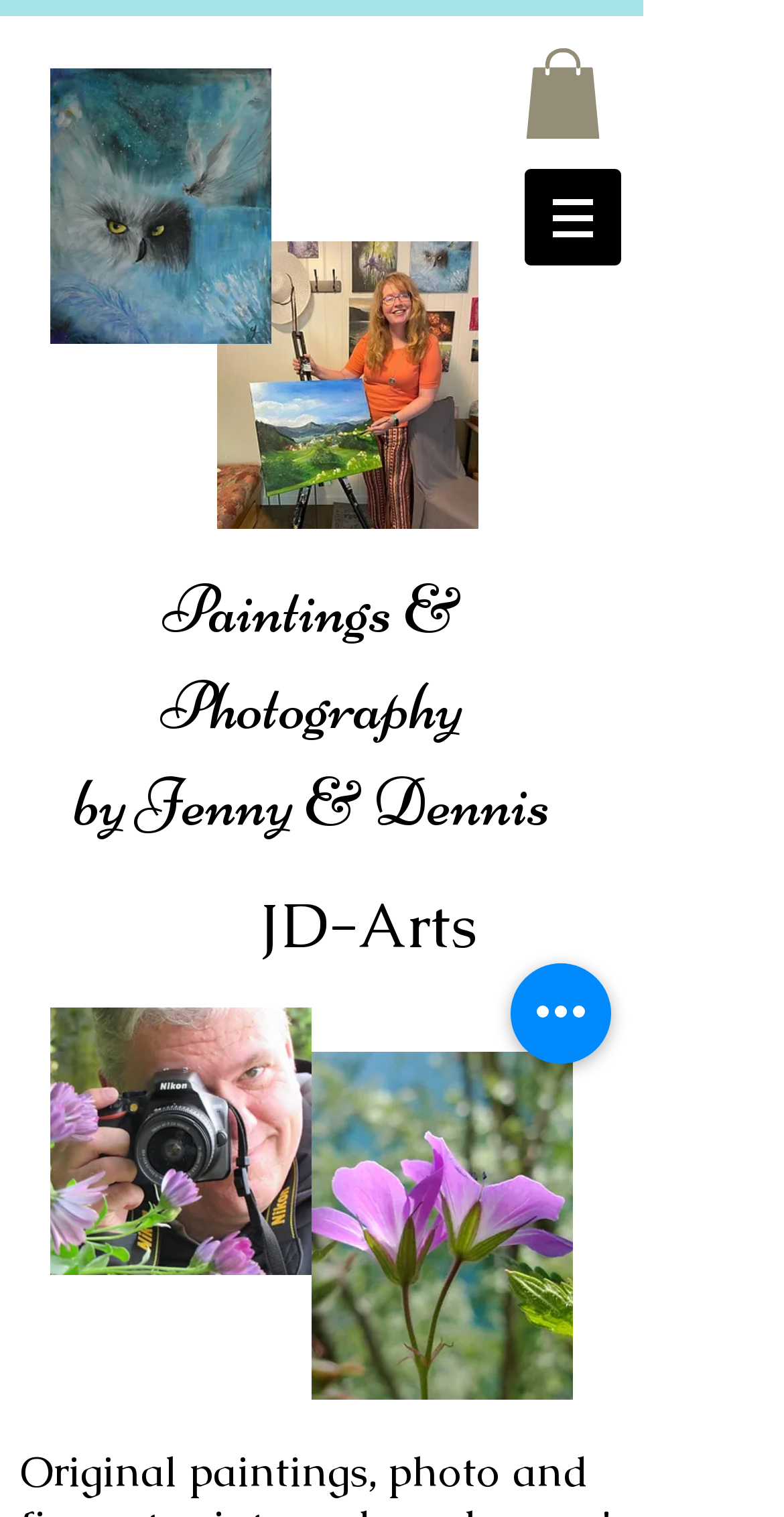Identify the bounding box coordinates for the UI element that matches this description: "aria-label="Quick actions"".

[0.651, 0.635, 0.779, 0.701]